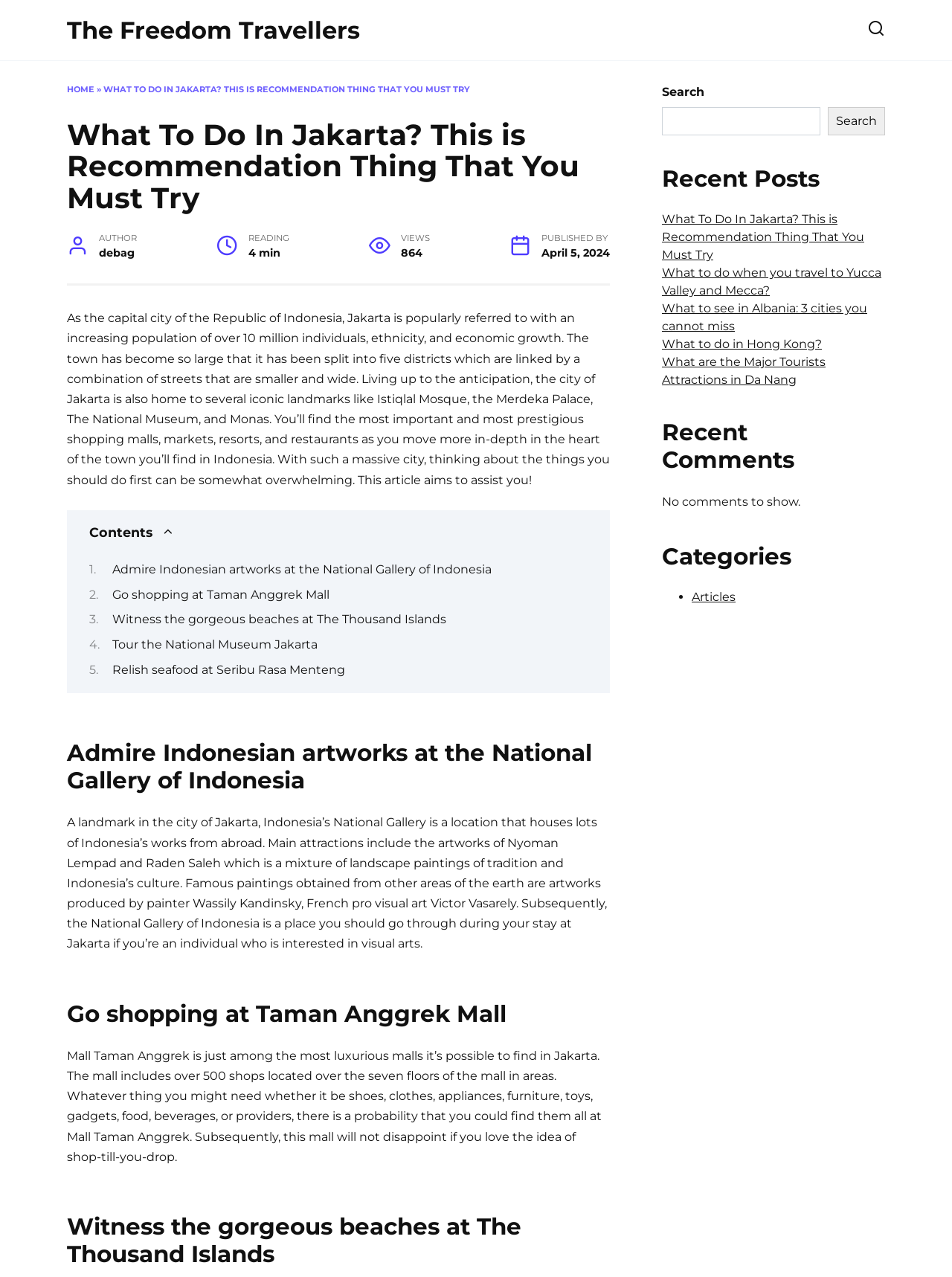What is the purpose of this article?
Refer to the image and provide a detailed answer to the question.

The article aims to assist readers in thinking about the things they should do first in Jakarta, as the city is so large and overwhelming.